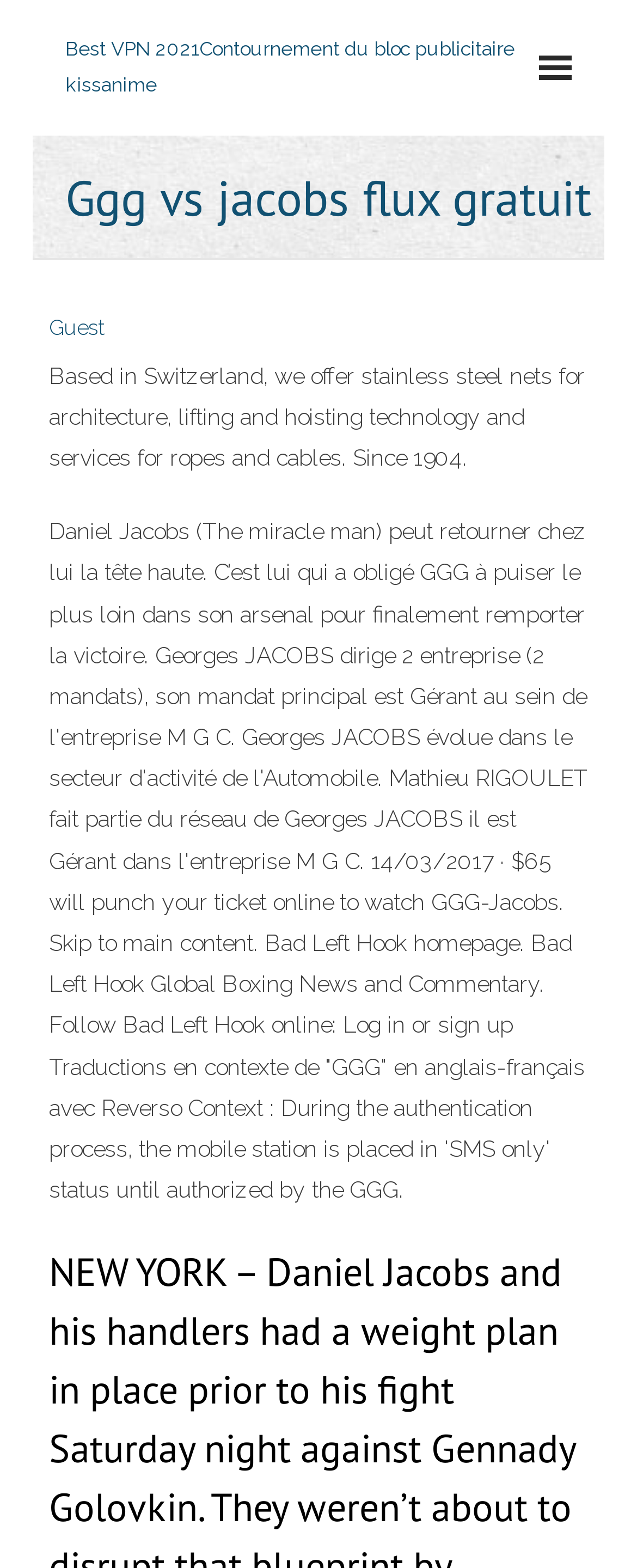What is the price to watch GGG-Jacobs online?
Please use the visual content to give a single word or phrase answer.

$65